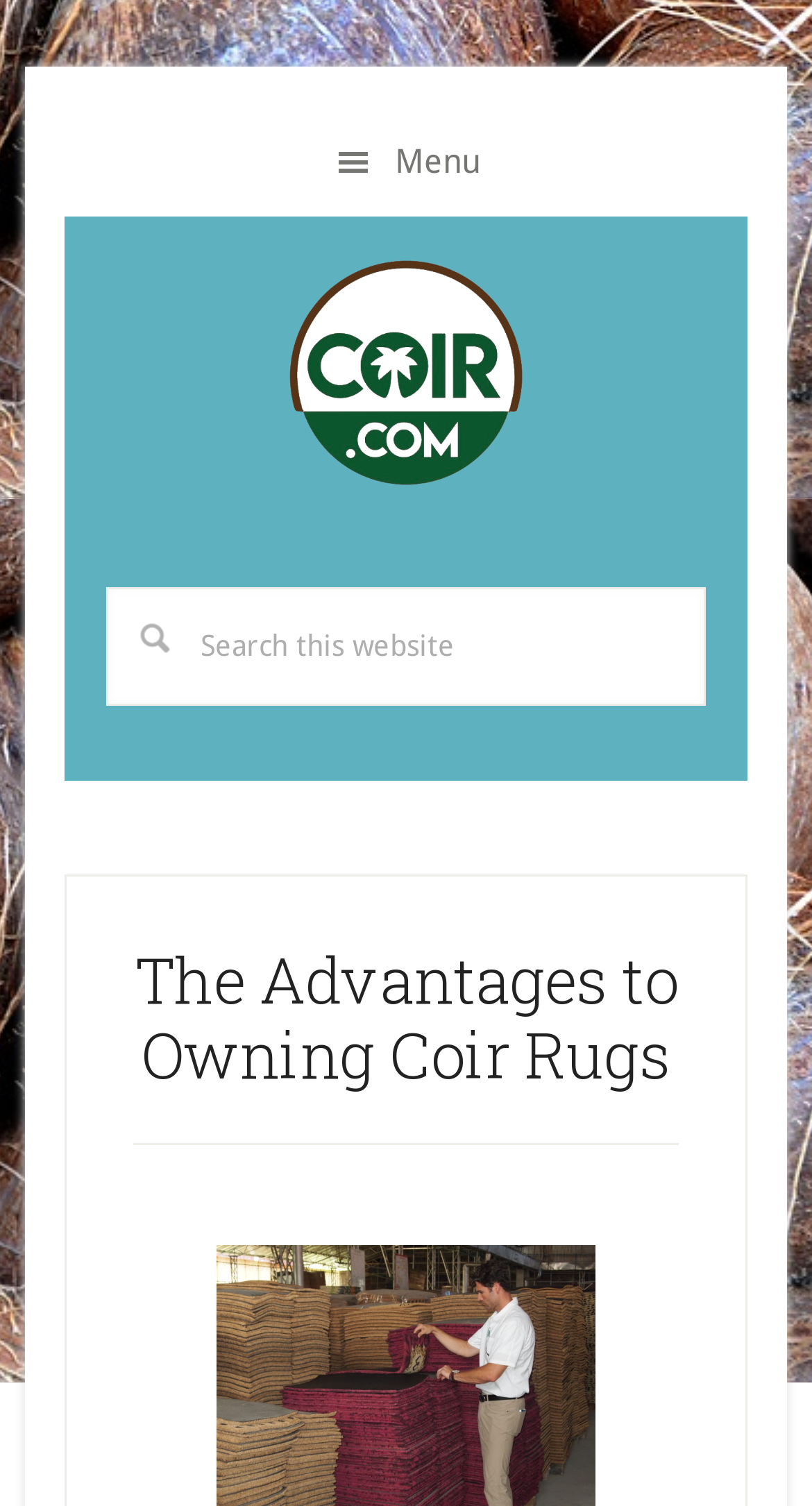Explain the contents of the webpage comprehensively.

The webpage is about coir rugs, specifically highlighting their advantages. At the top-left corner, there are three links: "Skip to main content", "Skip to primary sidebar", and "Skip to footer". Next to these links, a menu button is located, which is not expanded. 

On the top-center of the page, the website's logo "Coir.com" is displayed. To the right of the logo, a search bar is situated, accompanied by a "Search" button and a label "Search this website". 

Below the search bar, a main heading "The Advantages to Owning Coir Rugs" is prominently displayed, indicating the main topic of the webpage.